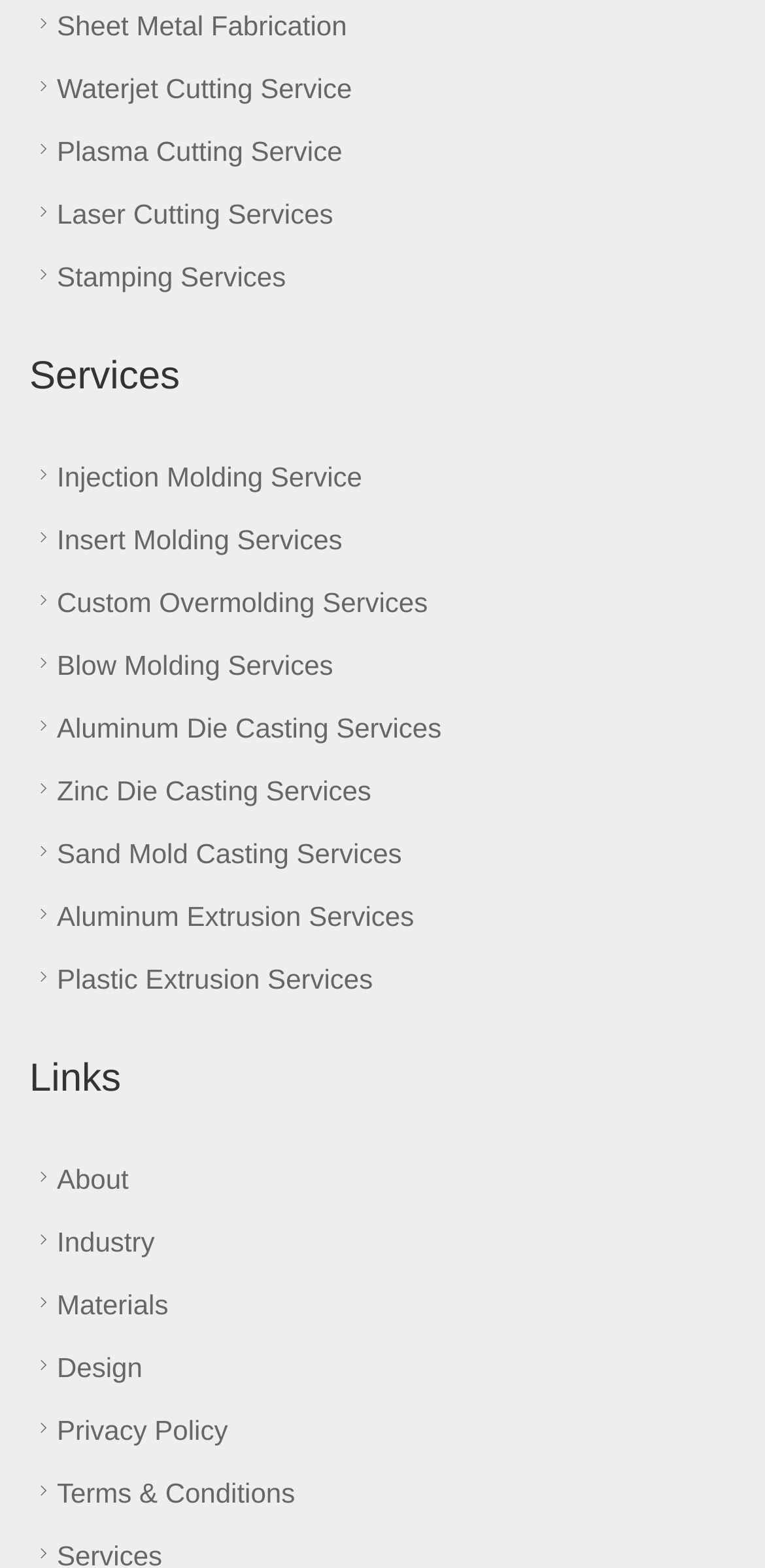Please determine the bounding box coordinates of the element's region to click for the following instruction: "Read Privacy Policy".

[0.038, 0.902, 0.298, 0.922]